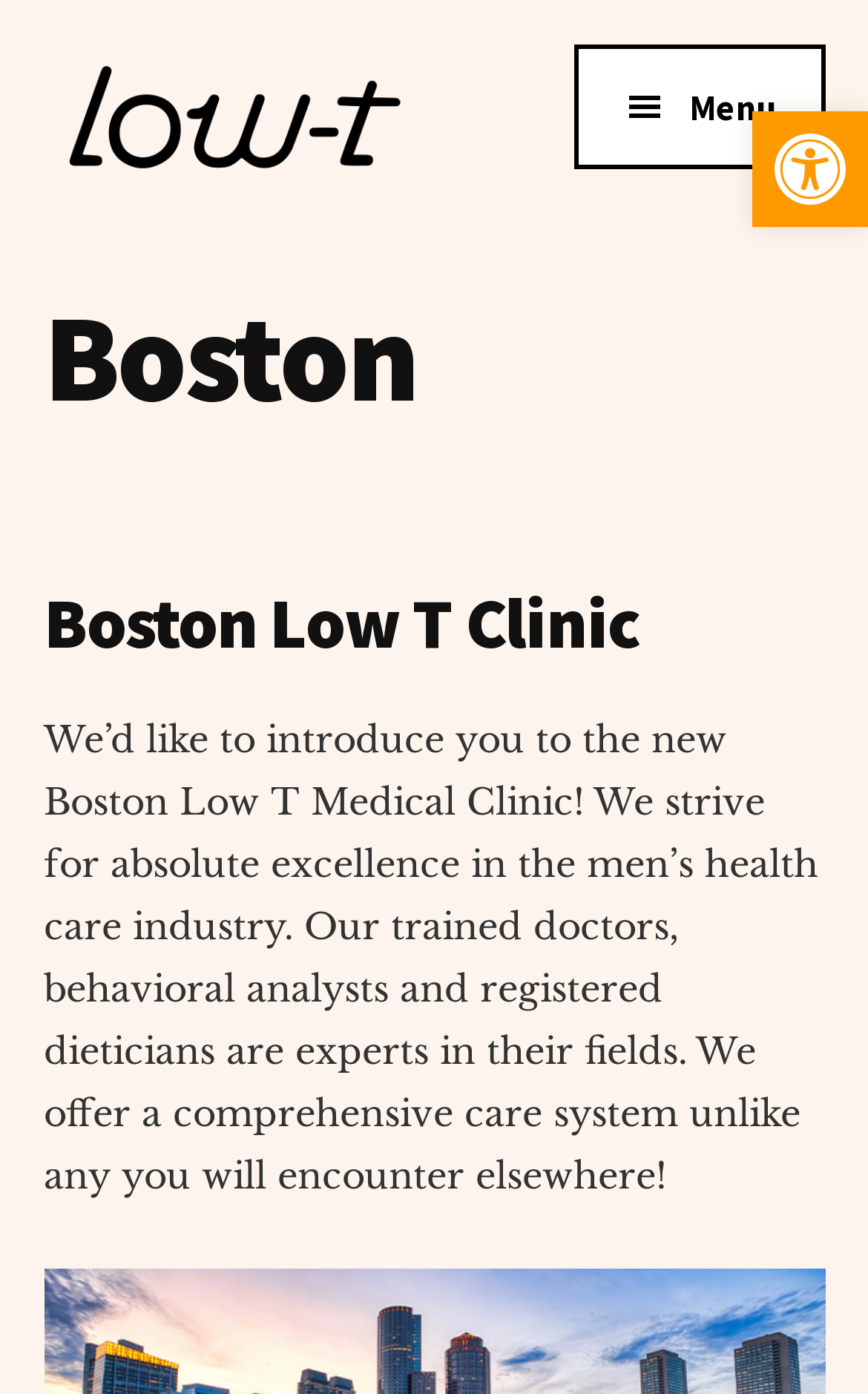Identify the bounding box coordinates for the UI element that matches this description: "parent_node: Low T Medical Clinic".

[0.05, 0.11, 0.5, 0.141]